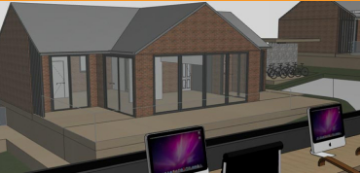Respond with a single word or phrase to the following question: What is the prominent feature of the building's facade?

Large windows and brick